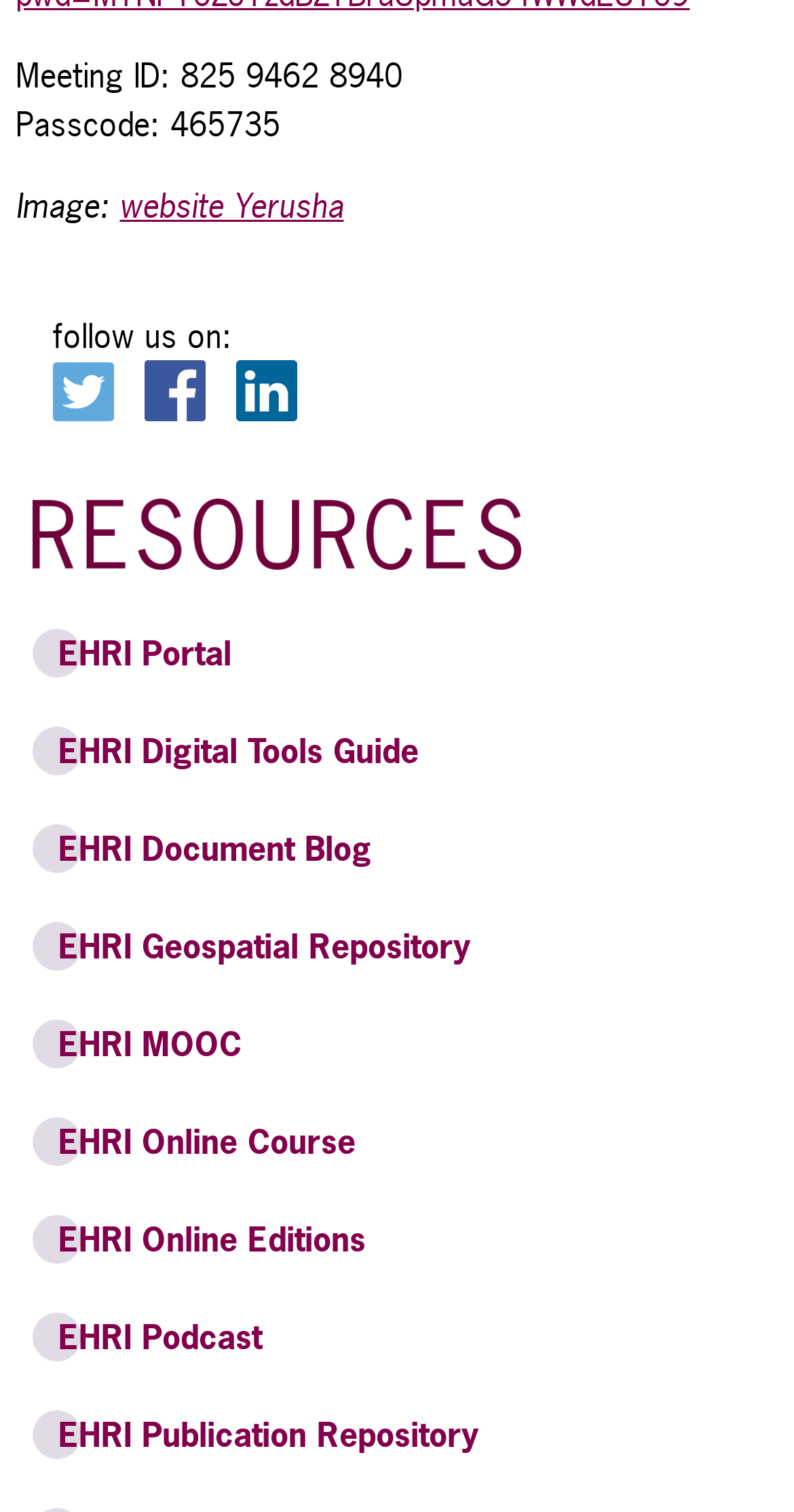What is the meeting ID?
Respond to the question with a single word or phrase according to the image.

825 9462 8940